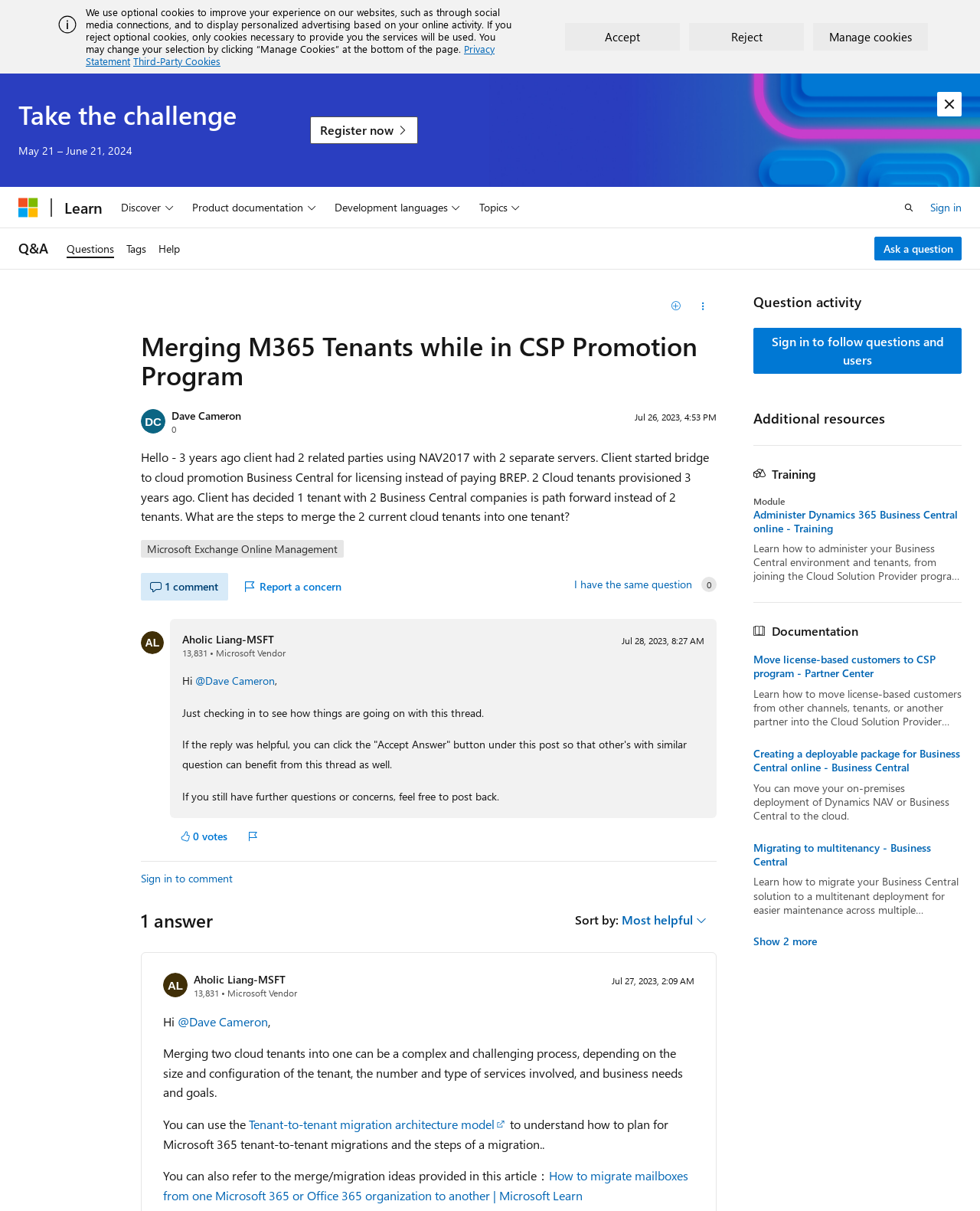What is the topic of the question being discussed?
Please provide a comprehensive answer based on the information in the image.

The topic of the question being discussed is about merging two Microsoft 365 tenants into one, which is a complex and challenging process.